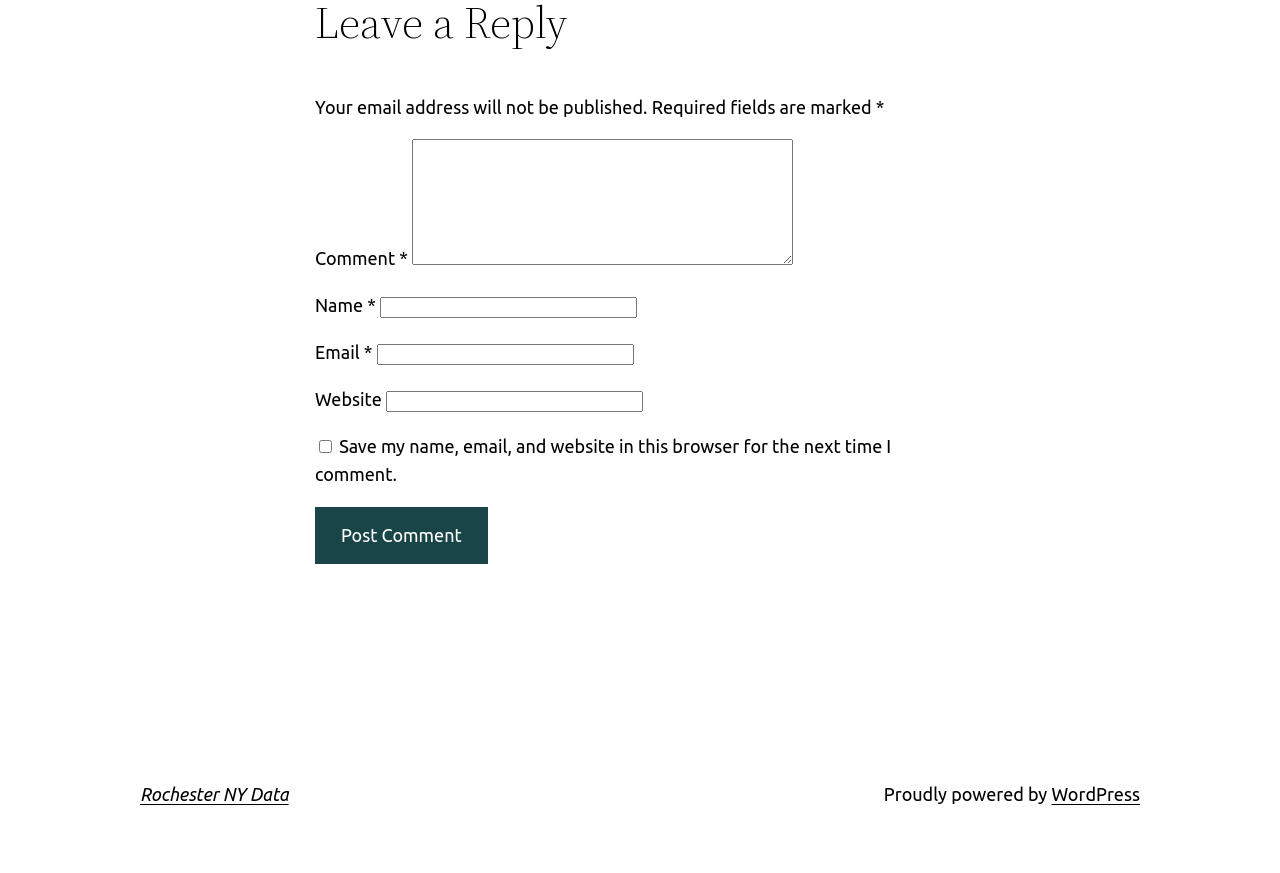Using the element description parent_node: Search name="s" placeholder="", predict the bounding box coordinates for the UI element. Provide the coordinates in (top-left x, top-left y, bottom-right x, bottom-right y) format with values ranging from 0 to 1.

None